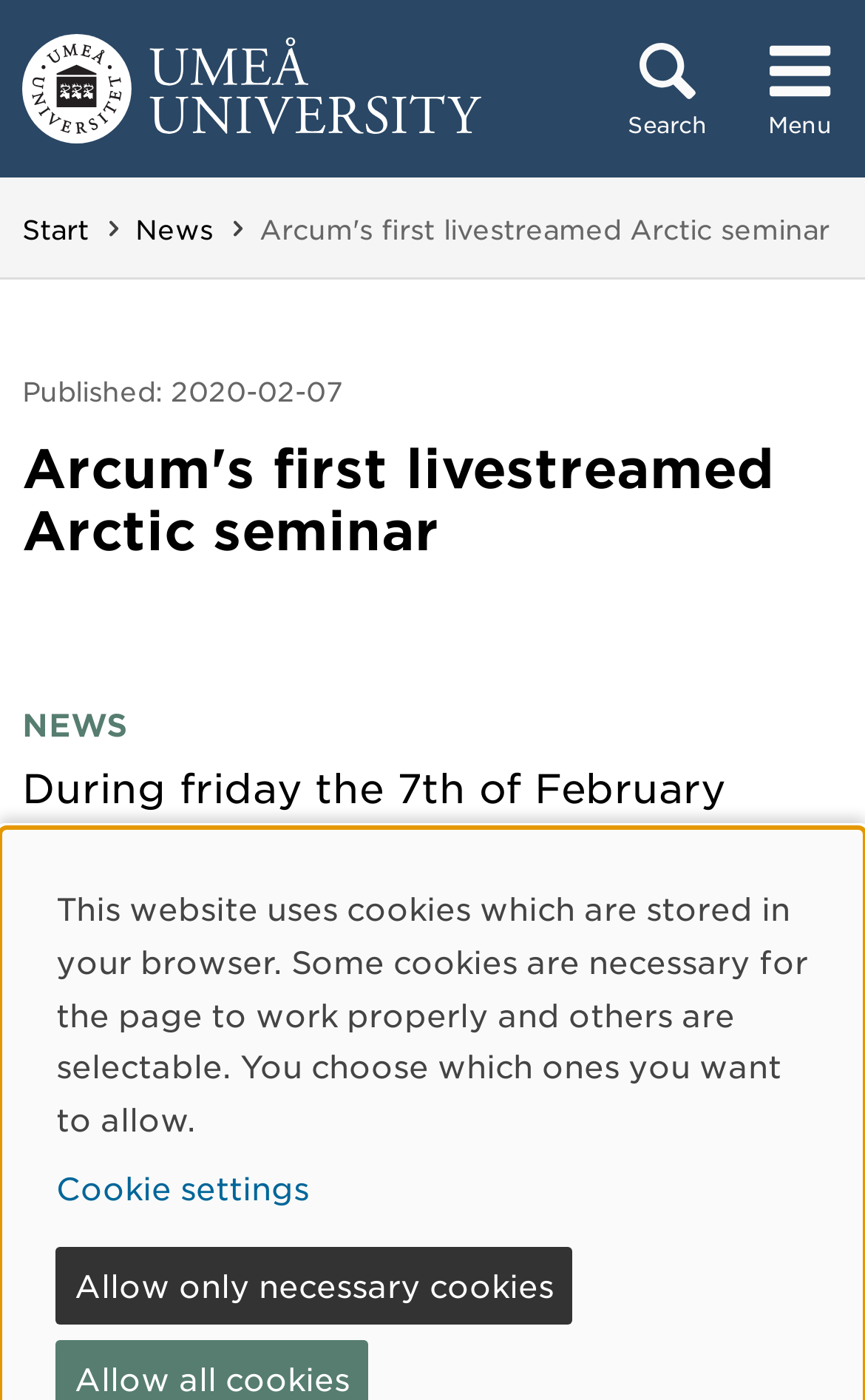Calculate the bounding box coordinates of the UI element given the description: "Allow only necessary cookies".

[0.065, 0.89, 0.661, 0.946]